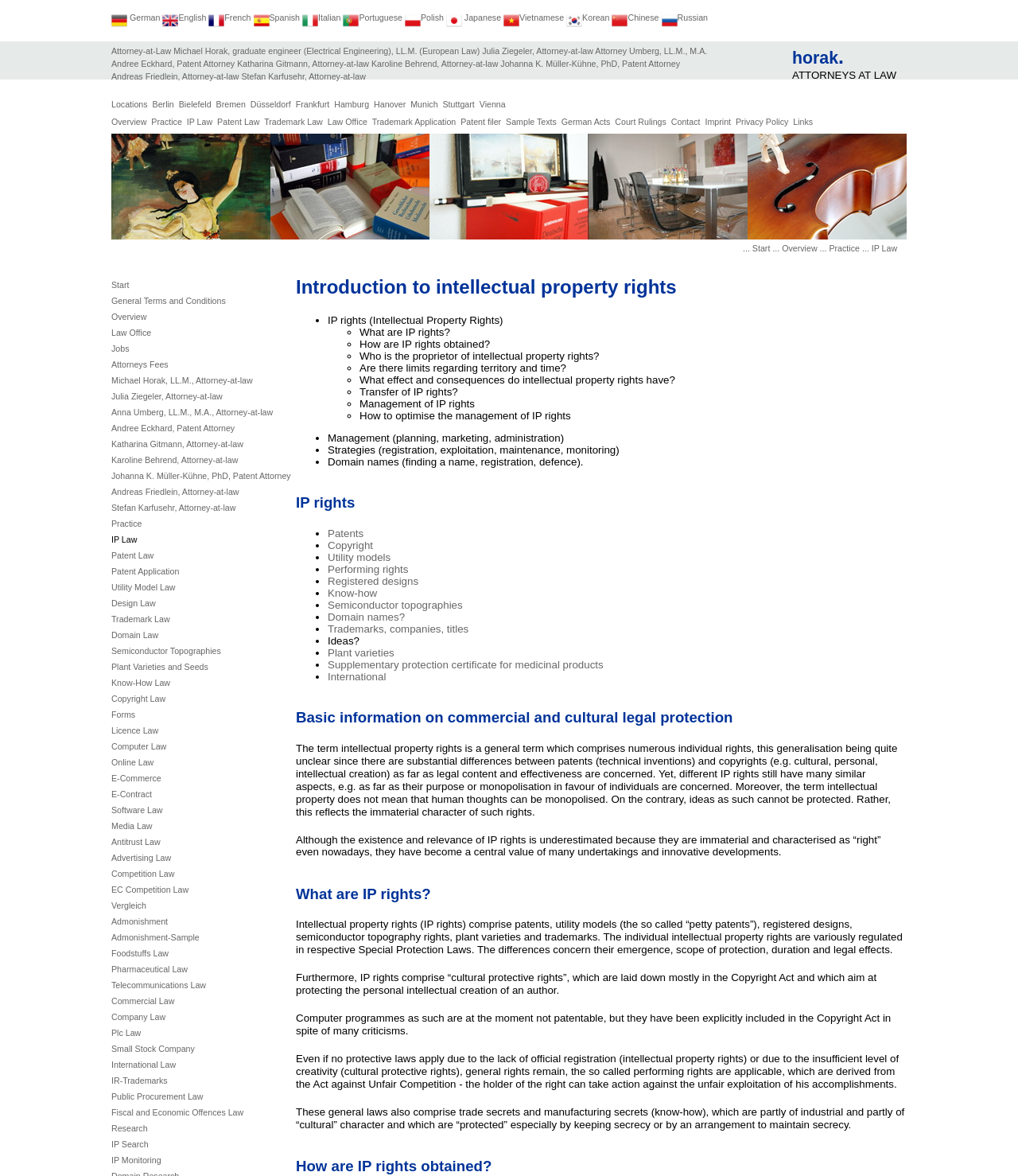Please find the bounding box coordinates of the element that needs to be clicked to perform the following instruction: "Listen to the new release". The bounding box coordinates should be four float numbers between 0 and 1, represented as [left, top, right, bottom].

None